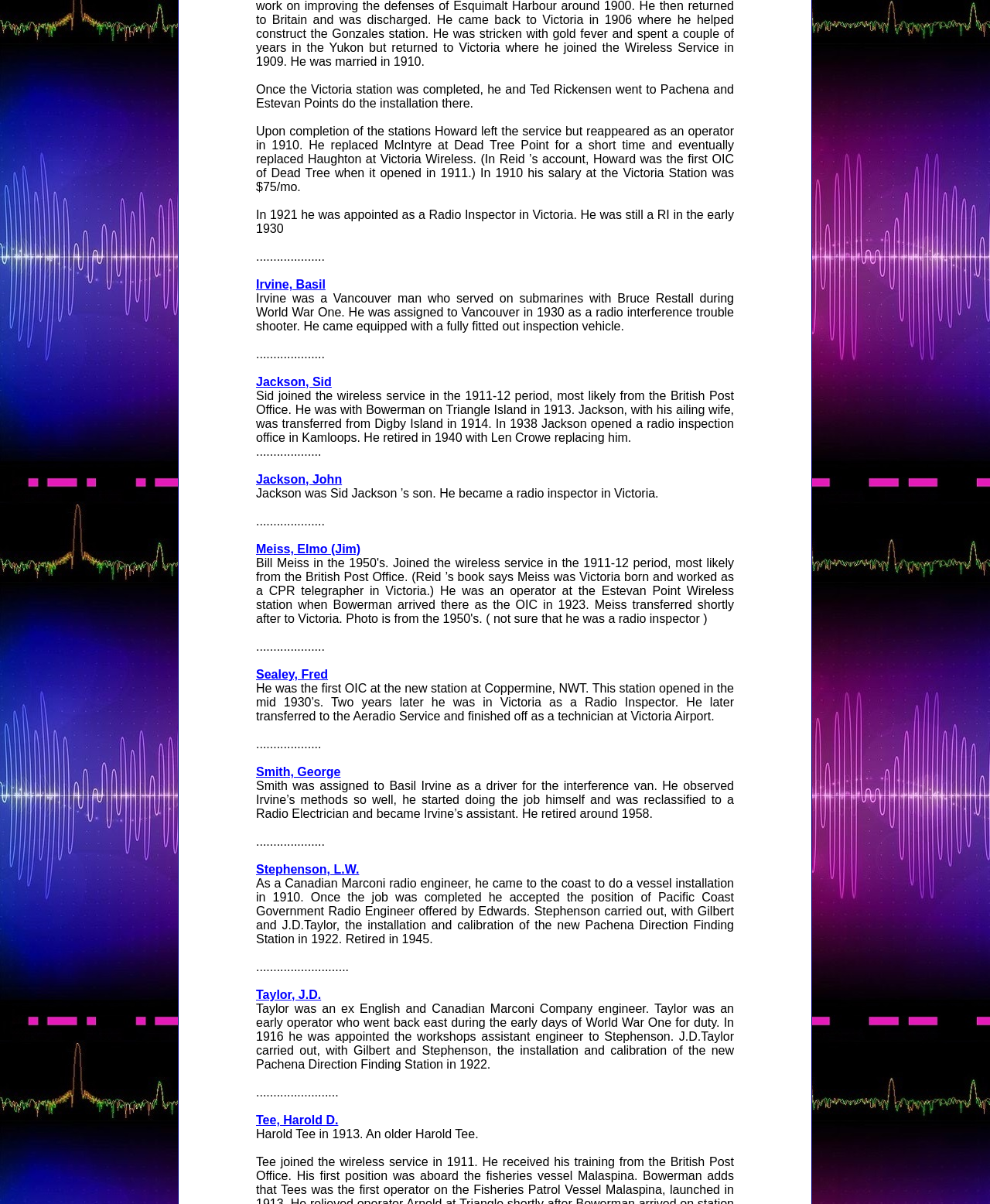Bounding box coordinates are given in the format (top-left x, top-left y, bottom-right x, bottom-right y). All values should be floating point numbers between 0 and 1. Provide the bounding box coordinate for the UI element described as: Smith, George

[0.259, 0.636, 0.344, 0.647]